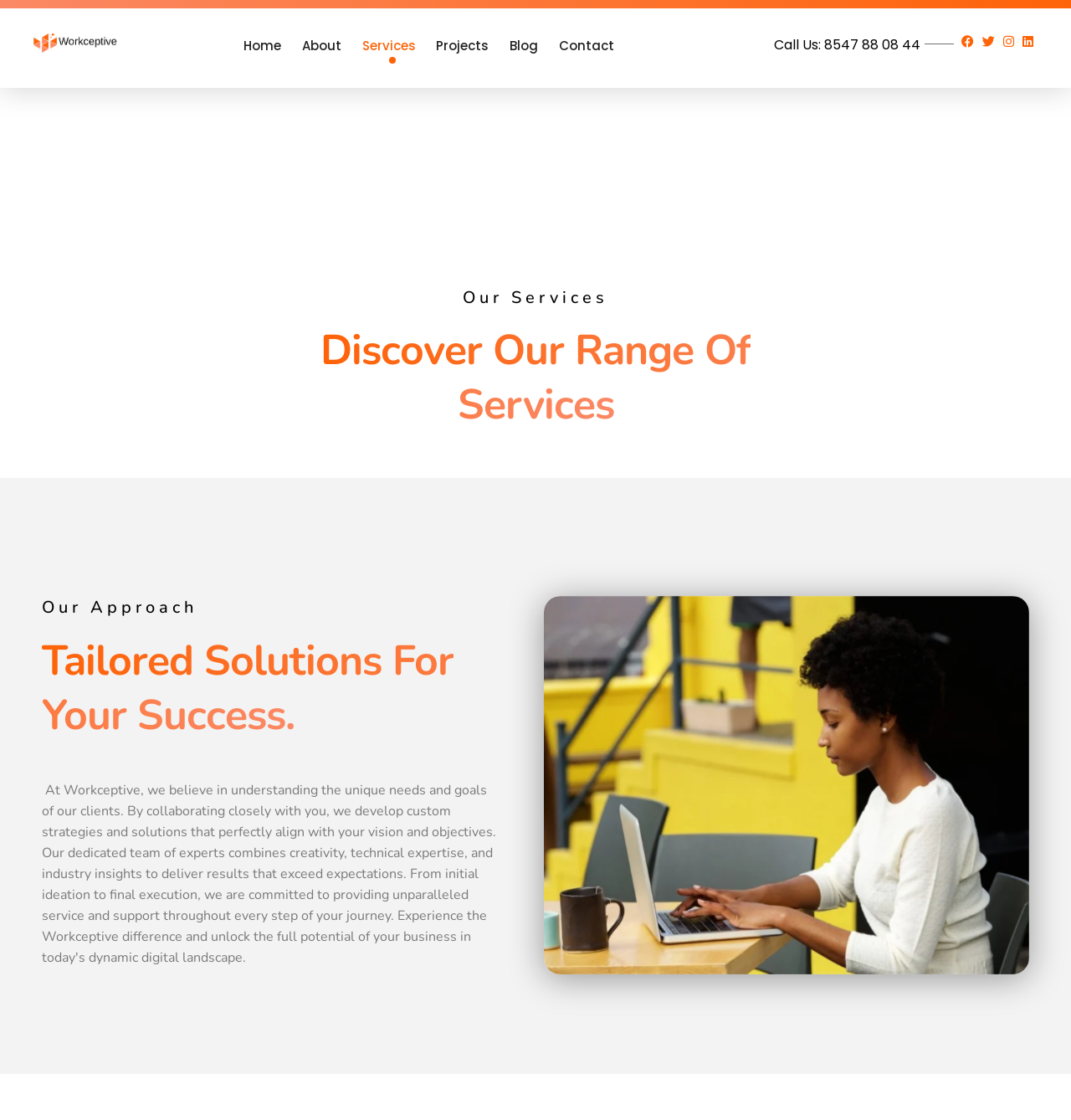Determine the bounding box coordinates of the clickable region to execute the instruction: "Read about Our Services". The coordinates should be four float numbers between 0 and 1, denoted as [left, top, right, bottom].

[0.039, 0.255, 0.961, 0.277]